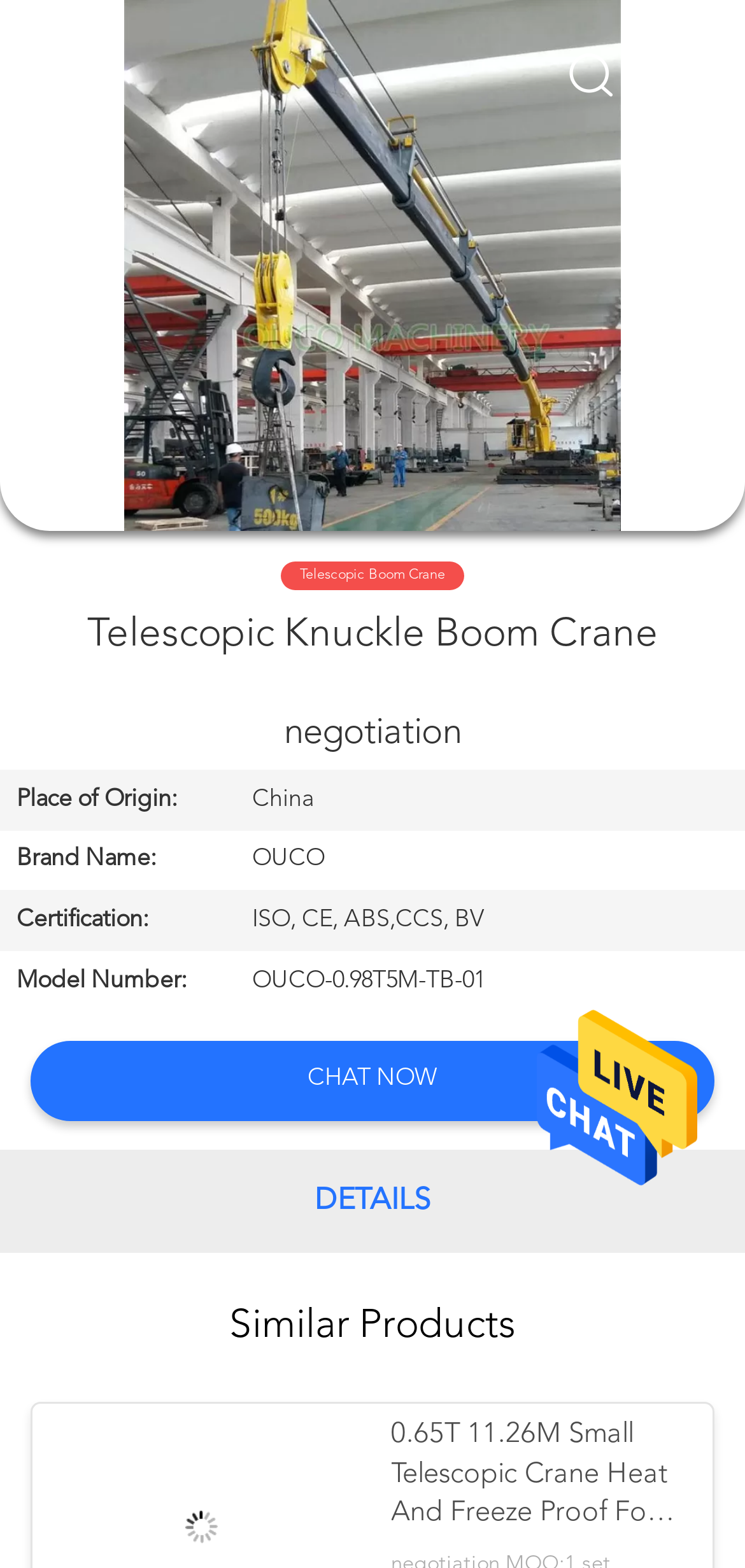Provide the bounding box coordinates in the format (top-left x, top-left y, bottom-right x, bottom-right y). All values are floating point numbers between 0 and 1. Determine the bounding box coordinate of the UI element described as: Apple Deployment Guide for Education

None